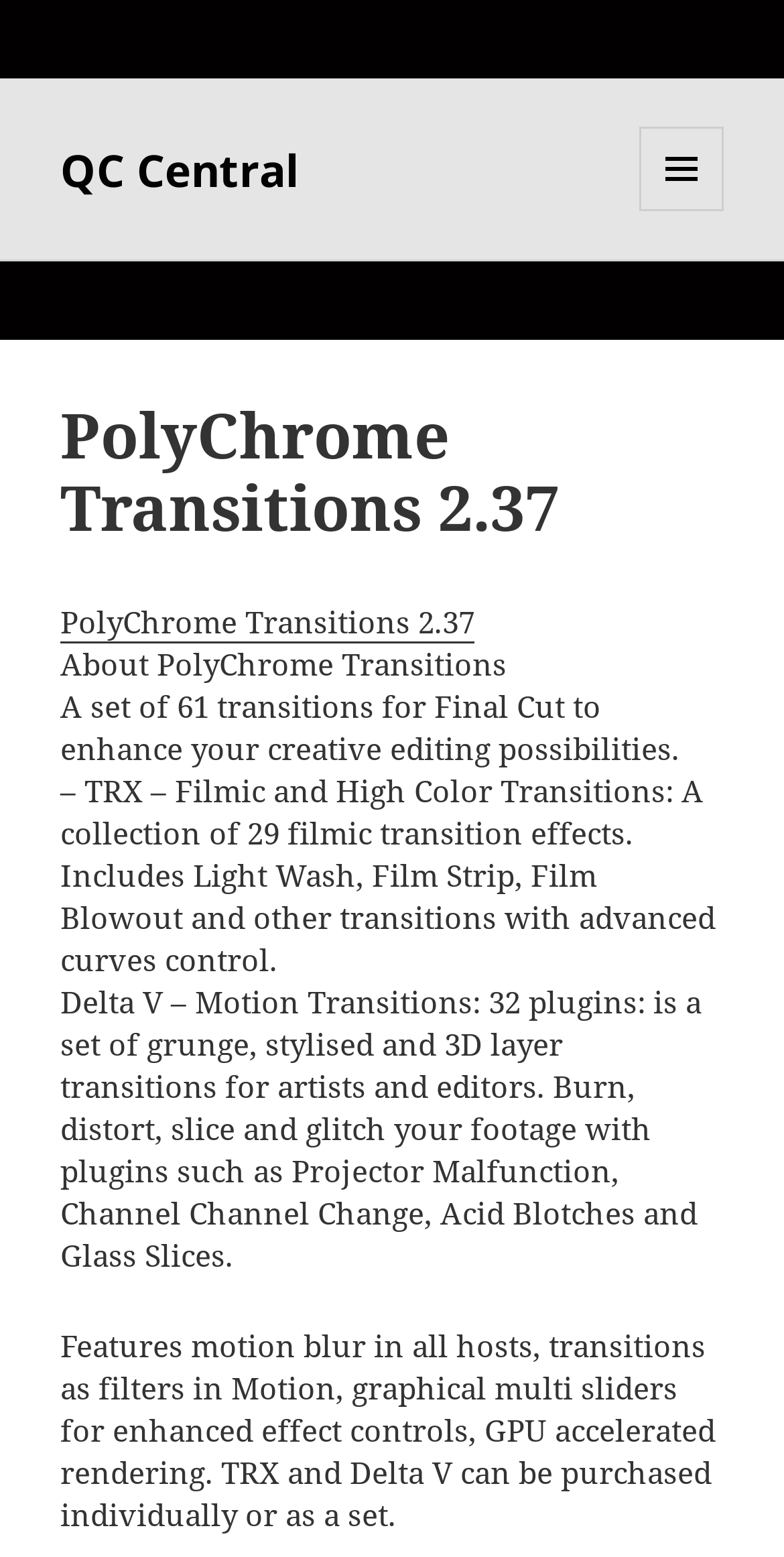What is PolyChrome Transitions?
Using the details from the image, give an elaborate explanation to answer the question.

Based on the webpage content, PolyChrome Transitions is a set of transitions for Final Cut, which is a video editing software. This is evident from the text 'A set of 61 transitions for Final Cut to enhance your creative editing possibilities.'